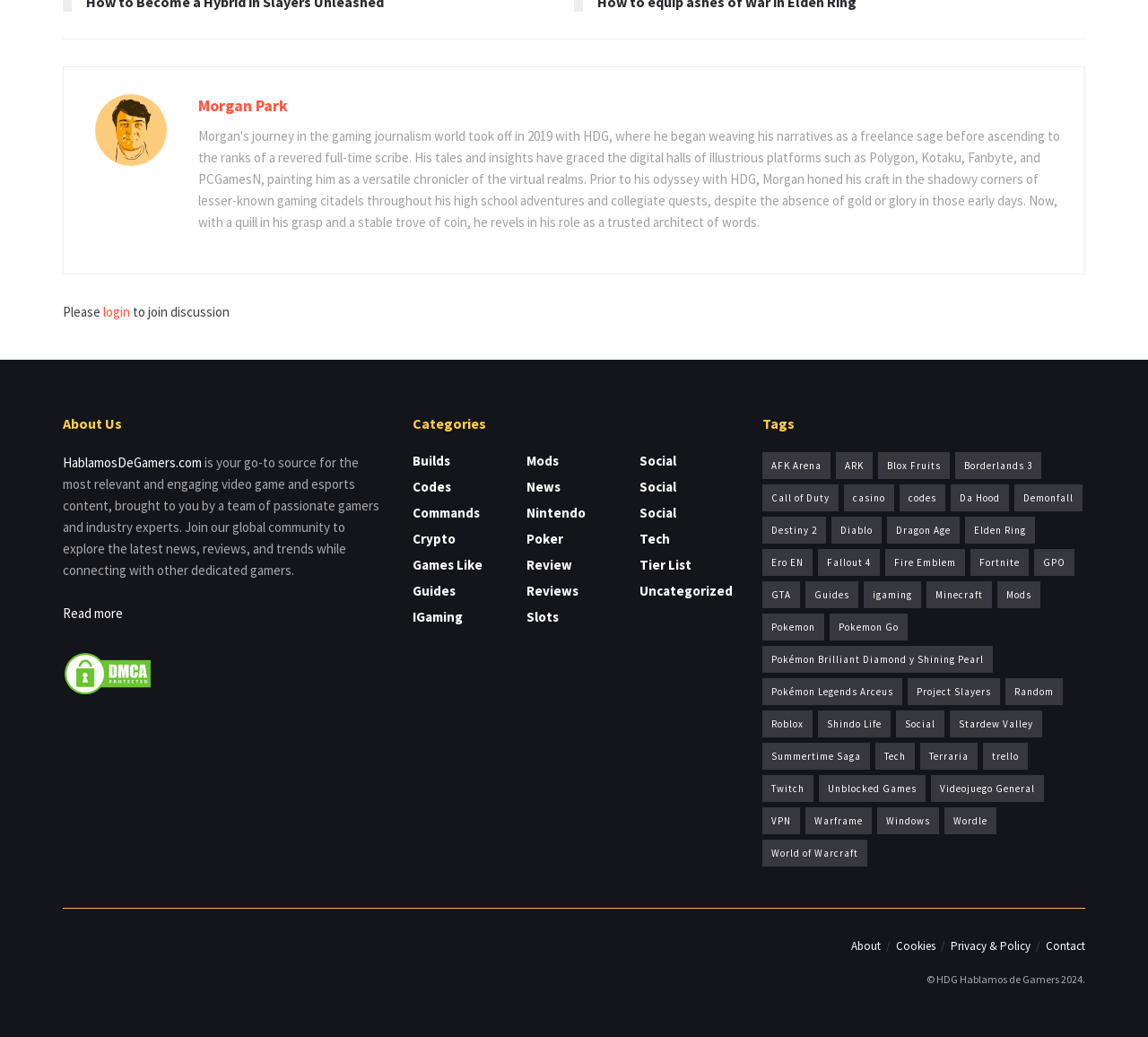Given the description: "Games Like", determine the bounding box coordinates of the UI element. The coordinates should be formatted as four float numbers between 0 and 1, [left, top, right, bottom].

[0.359, 0.536, 0.42, 0.553]